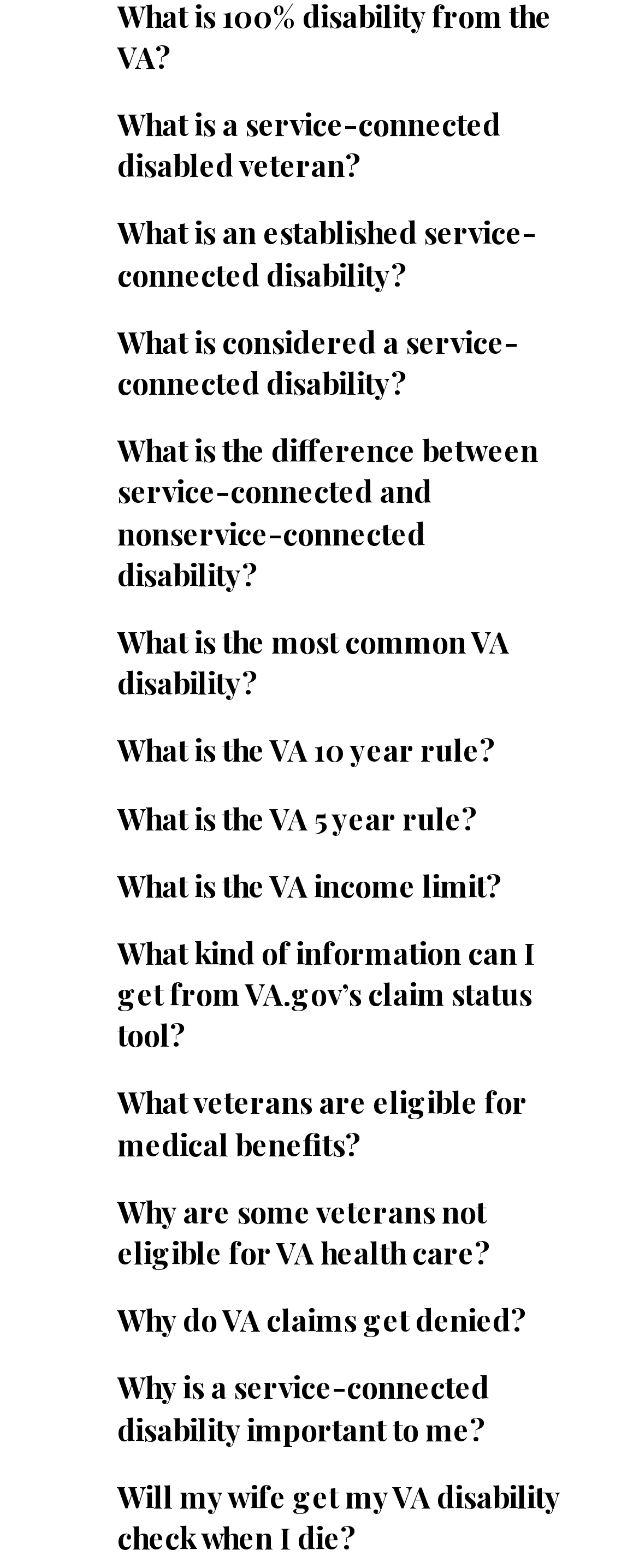Respond to the following question with a brief word or phrase:
Is the VA 10 year rule related to disability benefits?

Yes